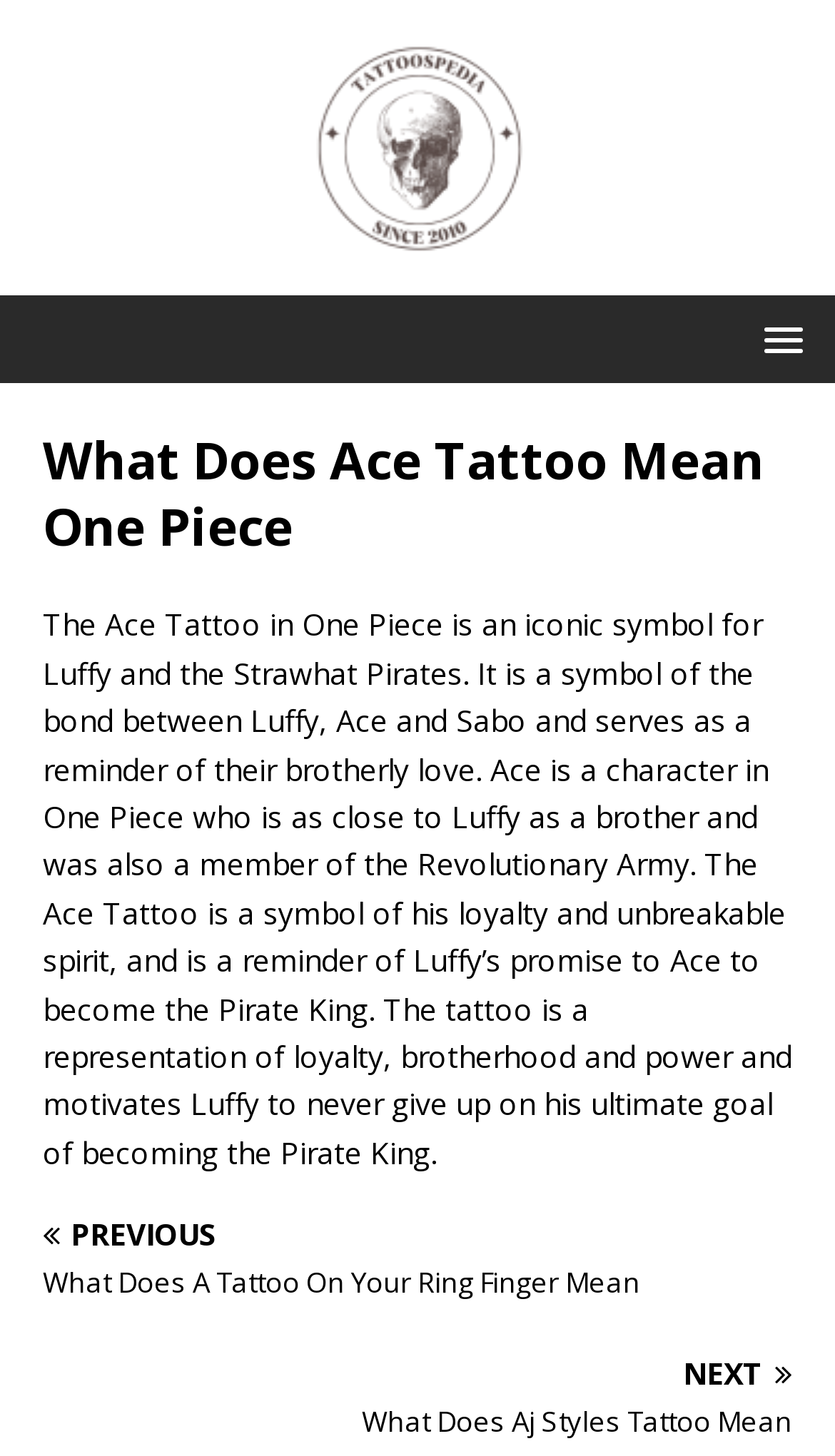What is Luffy's ultimate goal?
Based on the image, answer the question in a detailed manner.

According to the webpage, Luffy's ultimate goal is to become the Pirate King, which is motivated by the Ace Tattoo, a symbol of his loyalty and unbreakable spirit.